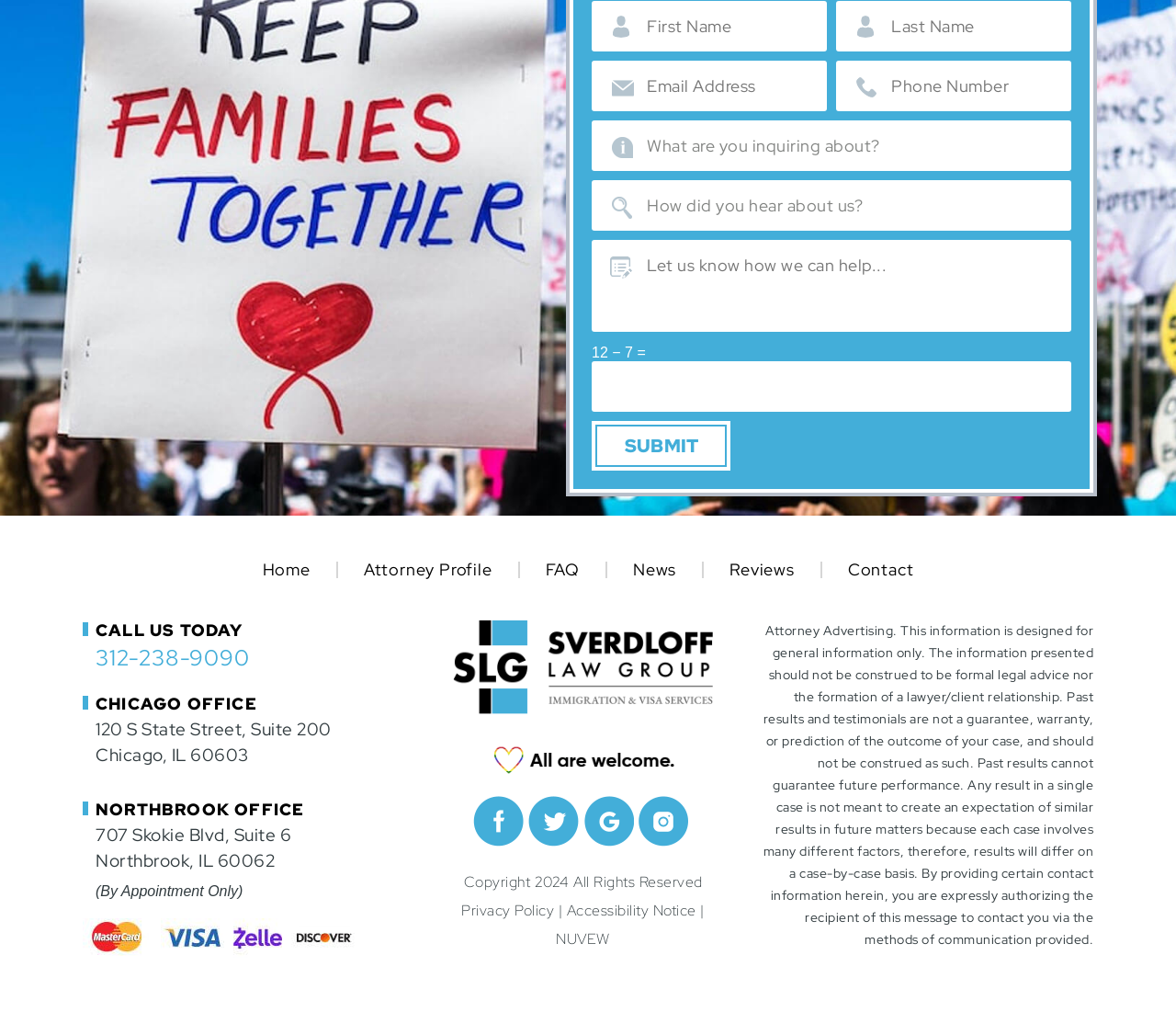Identify the coordinates of the bounding box for the element that must be clicked to accomplish the instruction: "Enter your information in the first required textbox".

[0.503, 0.001, 0.703, 0.051]